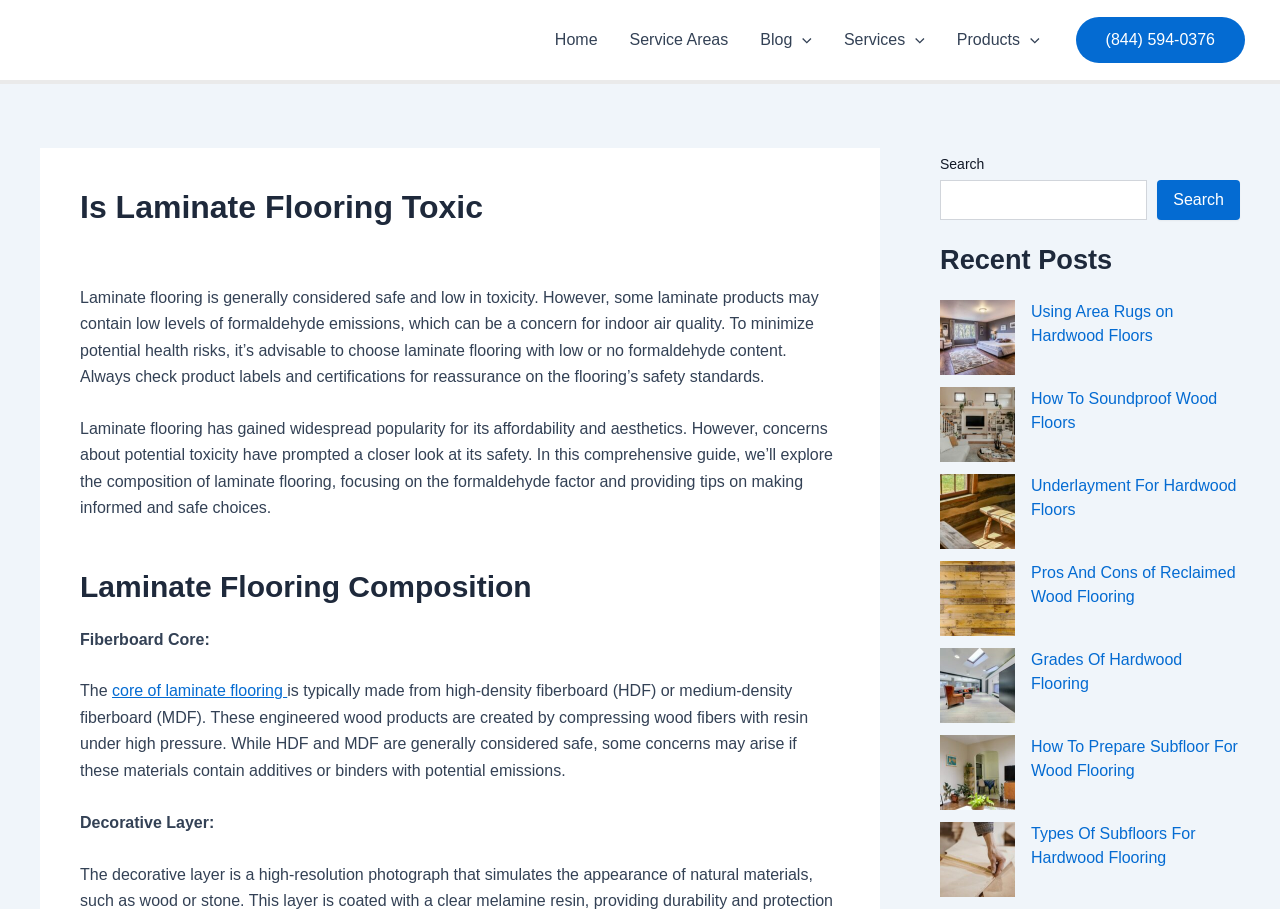Please identify the bounding box coordinates of the area I need to click to accomplish the following instruction: "Search for something".

[0.734, 0.198, 0.896, 0.242]